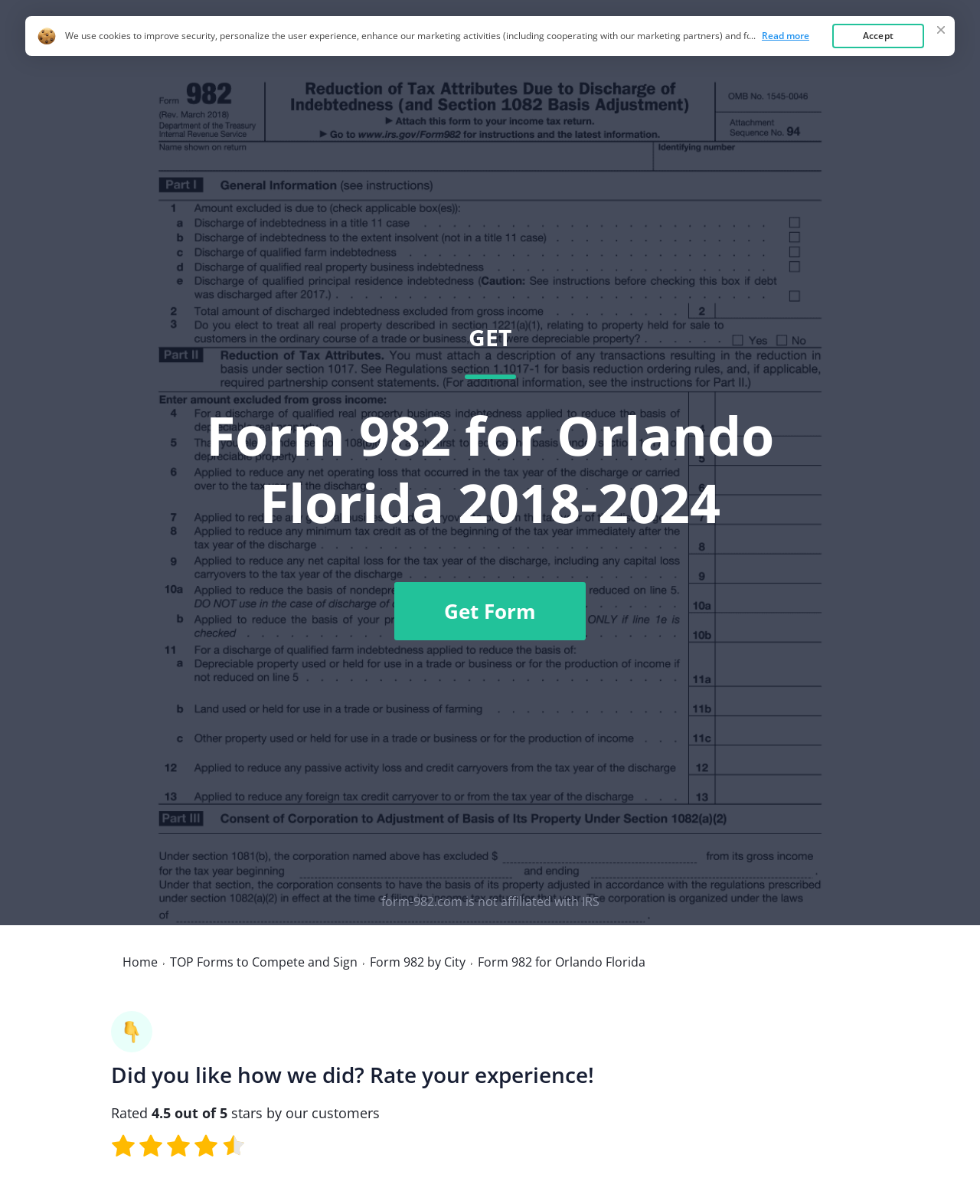Please provide a comprehensive response to the question based on the details in the image: What is the purpose of the 'Get Form' button?

I inferred the purpose of the 'Get Form' button by looking at its location near the heading 'Form 982 for Orlando Florida 2018-2024' and the link 'GET Form 982 for Orlando Florida 2018-2024 Get Form', which suggests that the button is intended to allow users to obtain the Form 982.